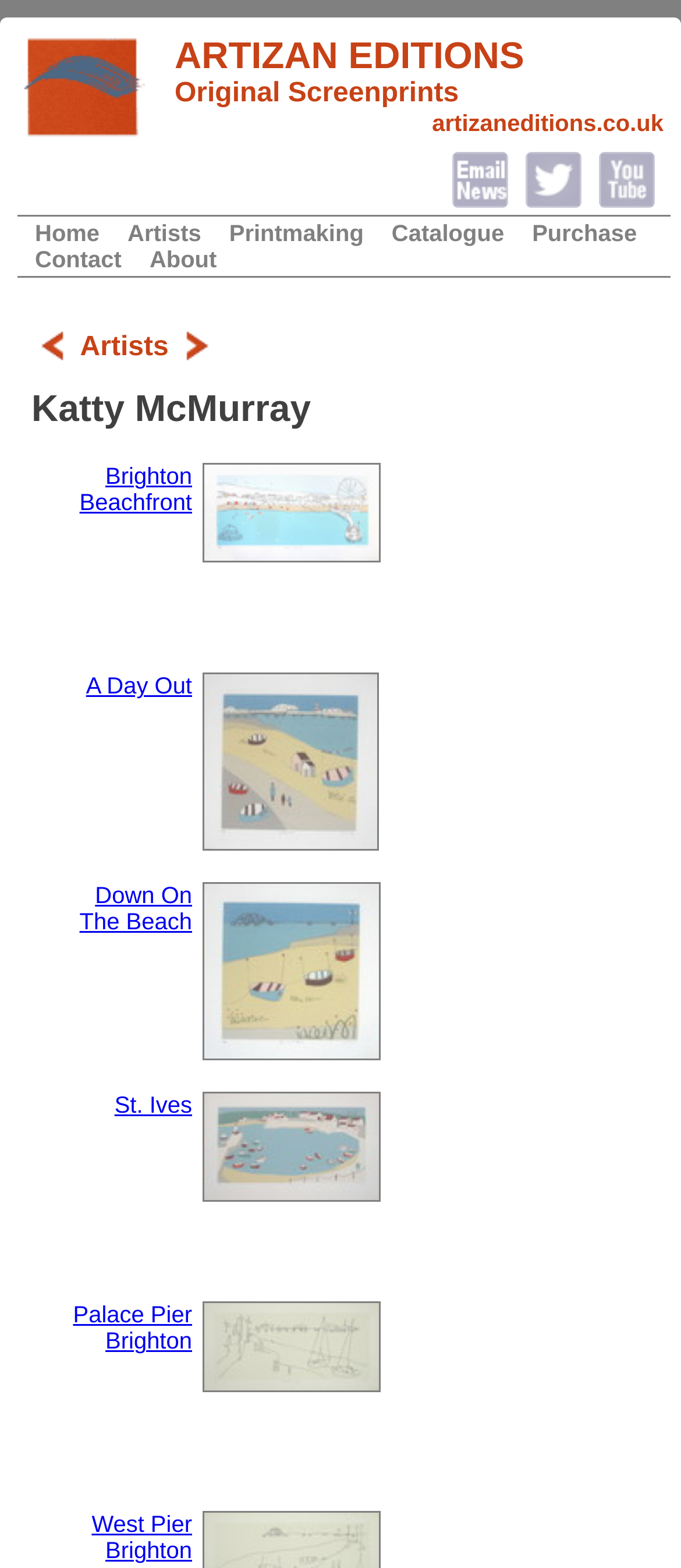Identify the bounding box coordinates of the region that needs to be clicked to carry out this instruction: "Visit Artizan on Twitter". Provide these coordinates as four float numbers ranging from 0 to 1, i.e., [left, top, right, bottom].

[0.759, 0.12, 0.867, 0.137]